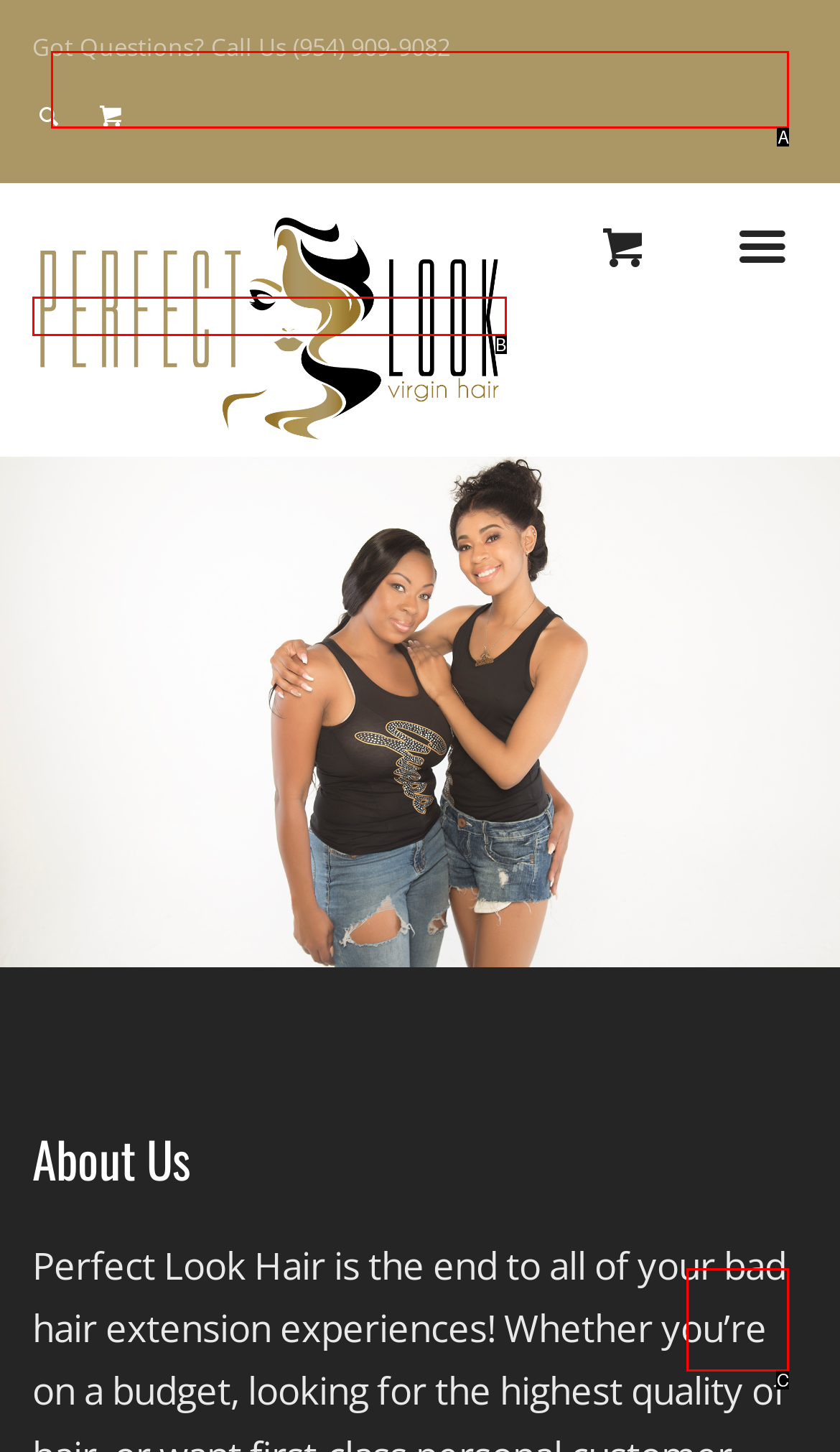Determine the option that aligns with this description: alt="logo"
Reply with the option's letter directly.

B